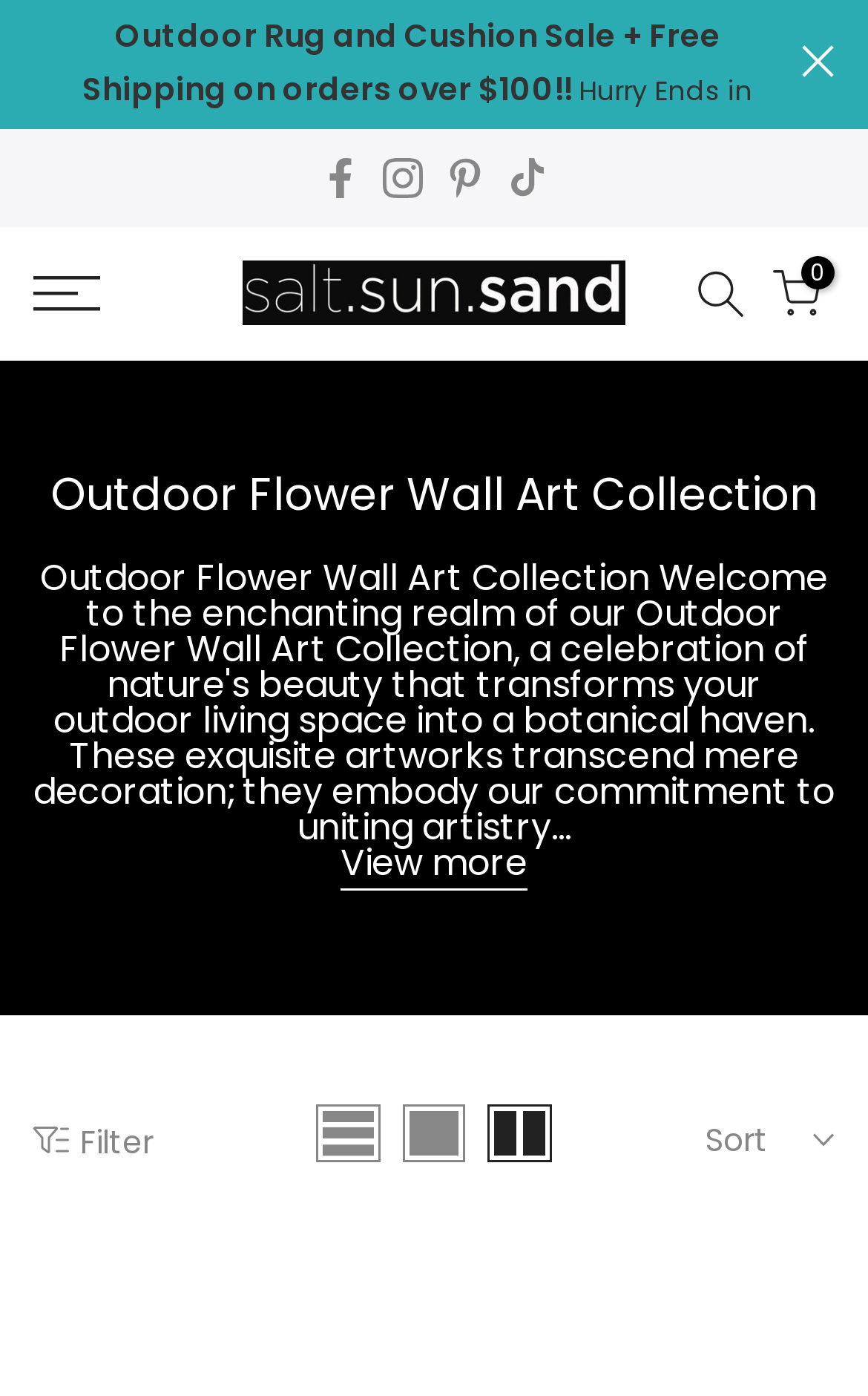Could you highlight the region that needs to be clicked to execute the instruction: "View more outdoor flower wall art"?

[0.392, 0.599, 0.608, 0.637]